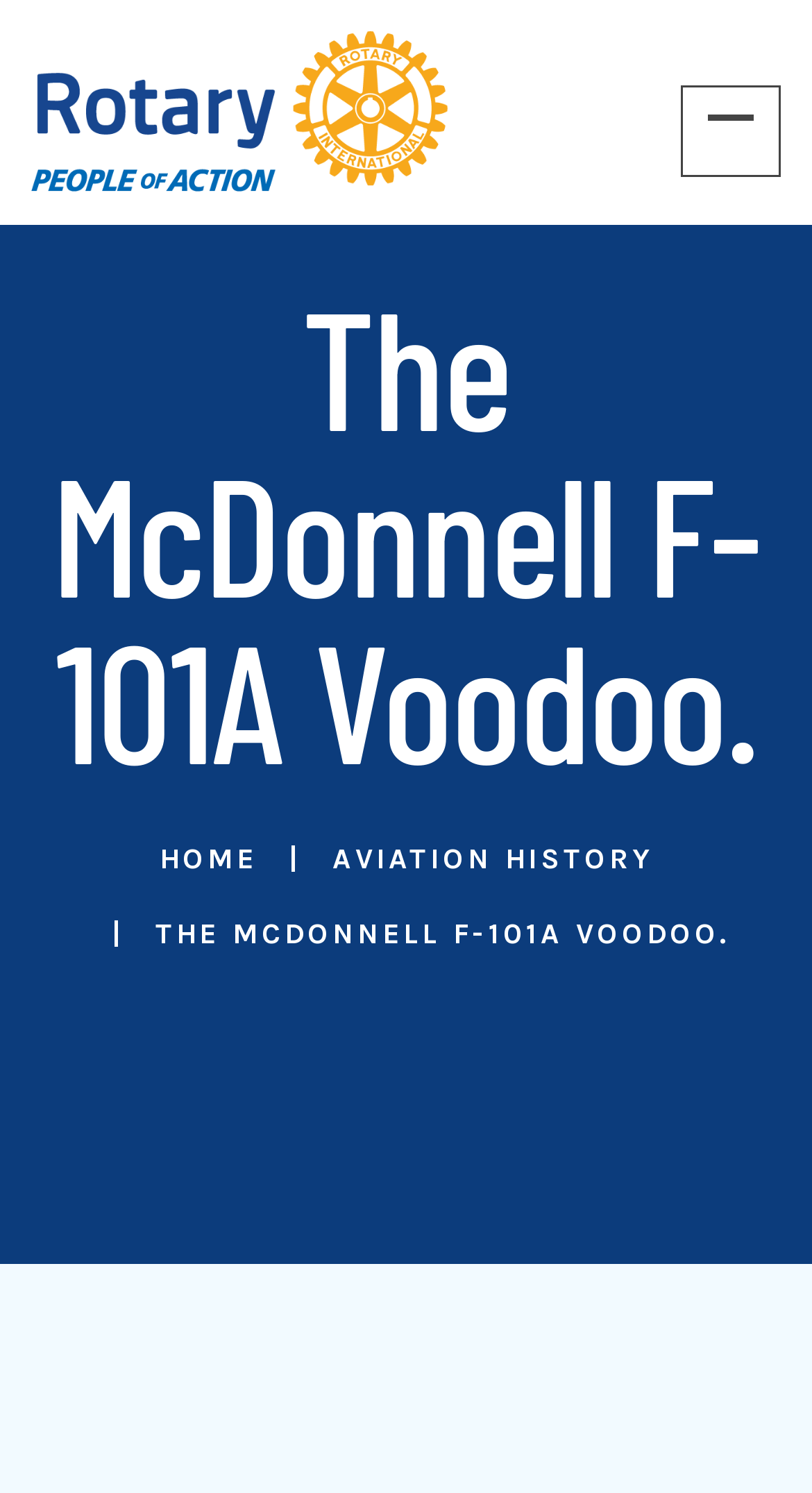Can you give a comprehensive explanation to the question given the content of the image?
What is the main topic of this webpage?

The heading element with the text 'The McDonnell F-101A Voodoo.' is prominently displayed on the webpage, indicating that the main topic of this webpage is the McDonnell F-101A Voodoo.